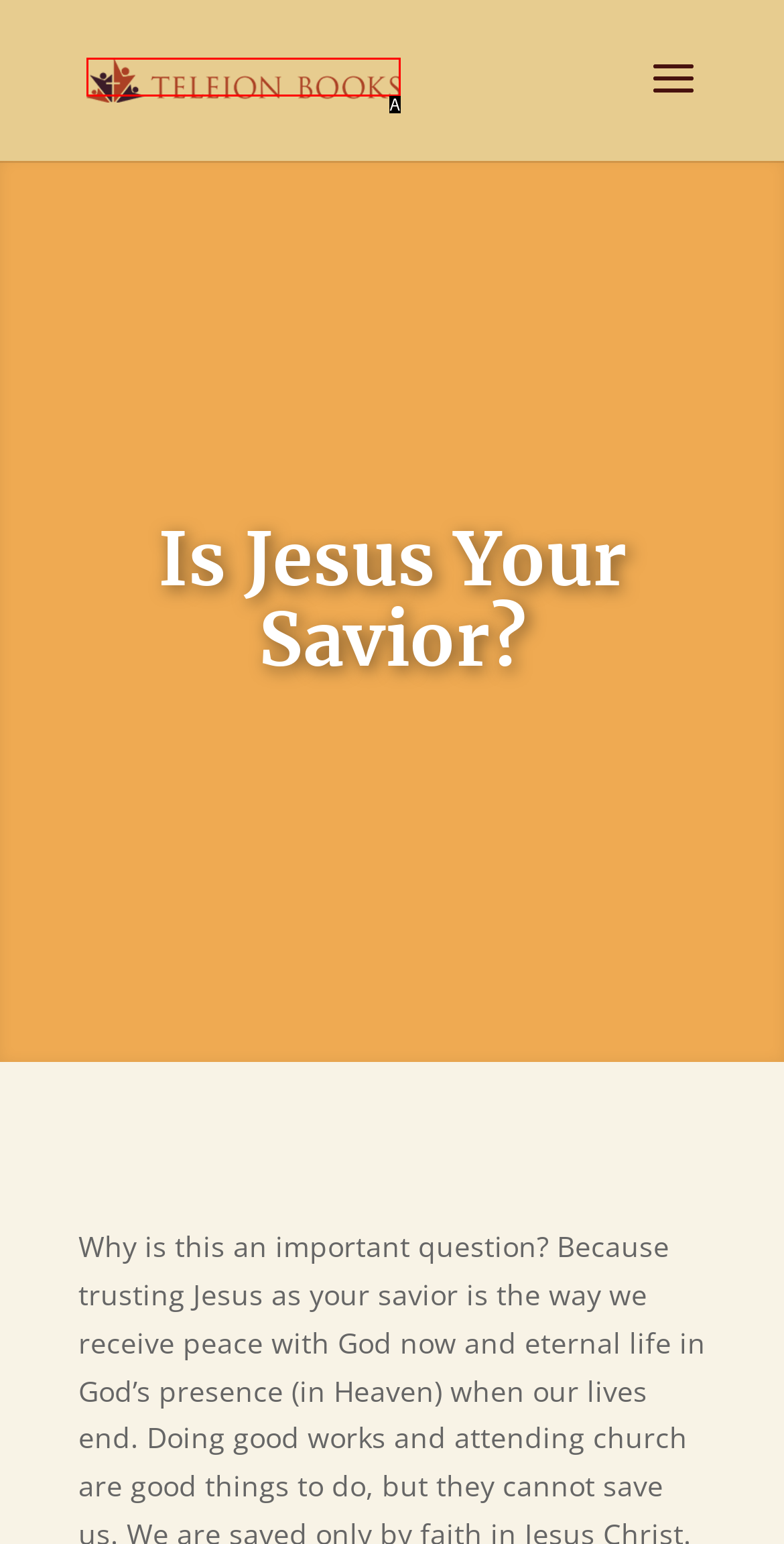Tell me which one HTML element best matches the description: alt="Teleion Books" Answer with the option's letter from the given choices directly.

A